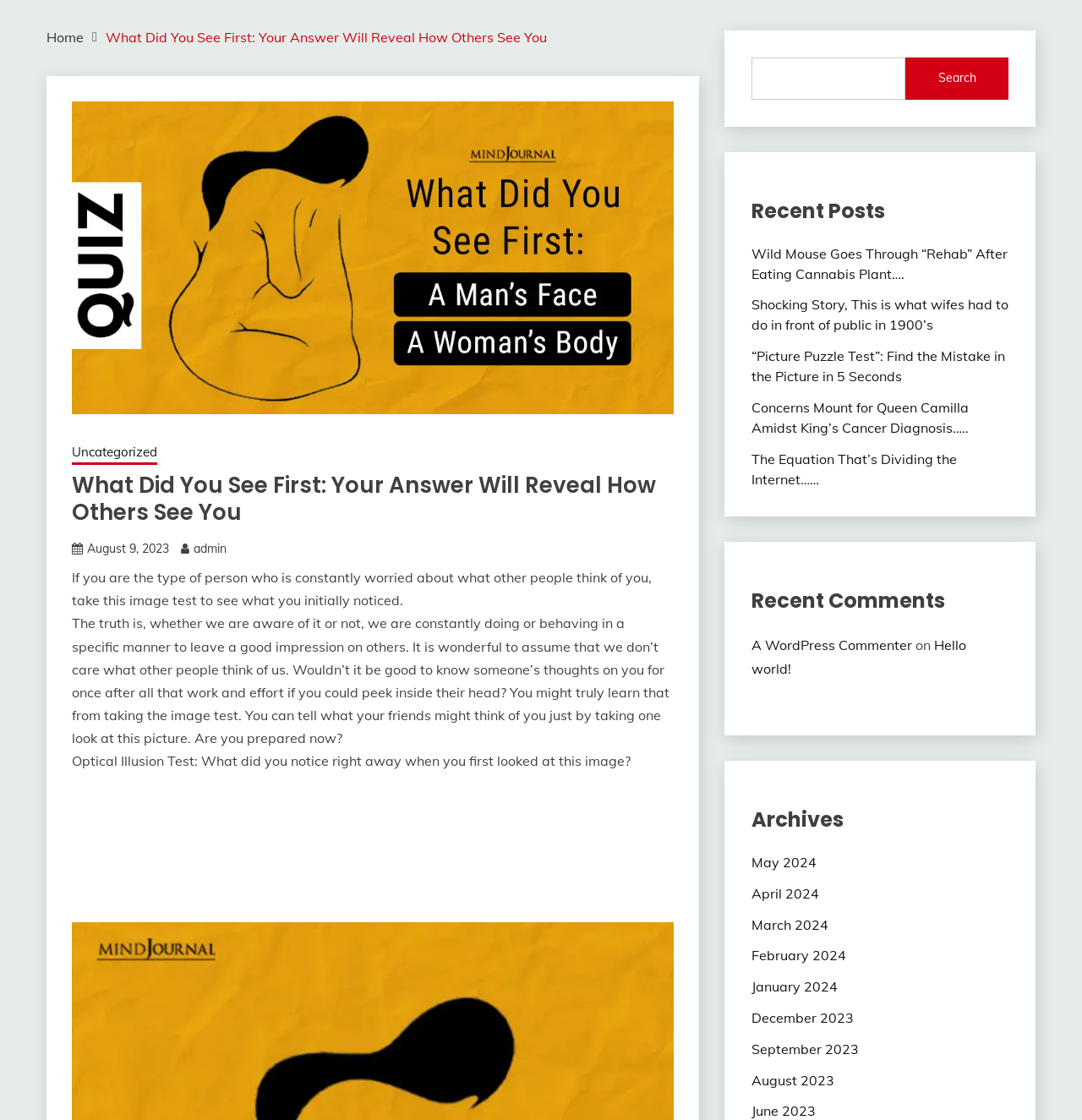Locate the bounding box for the described UI element: "A WordPress Commenter". Ensure the coordinates are four float numbers between 0 and 1, formatted as [left, top, right, bottom].

[0.694, 0.568, 0.843, 0.583]